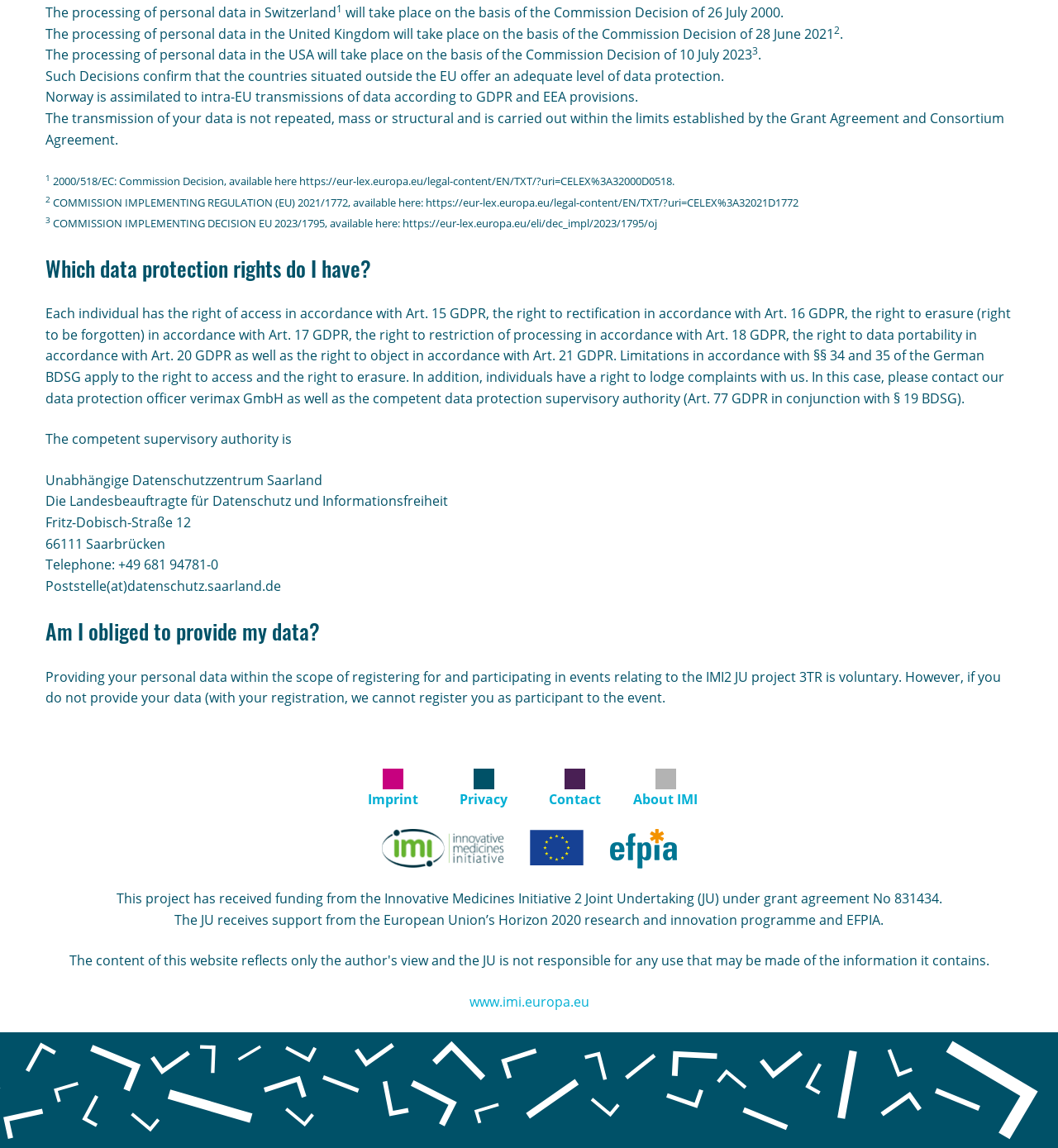Using the format (top-left x, top-left y, bottom-right x, bottom-right y), provide the bounding box coordinates for the described UI element. All values should be floating point numbers between 0 and 1: About IMI

[0.598, 0.67, 0.66, 0.705]